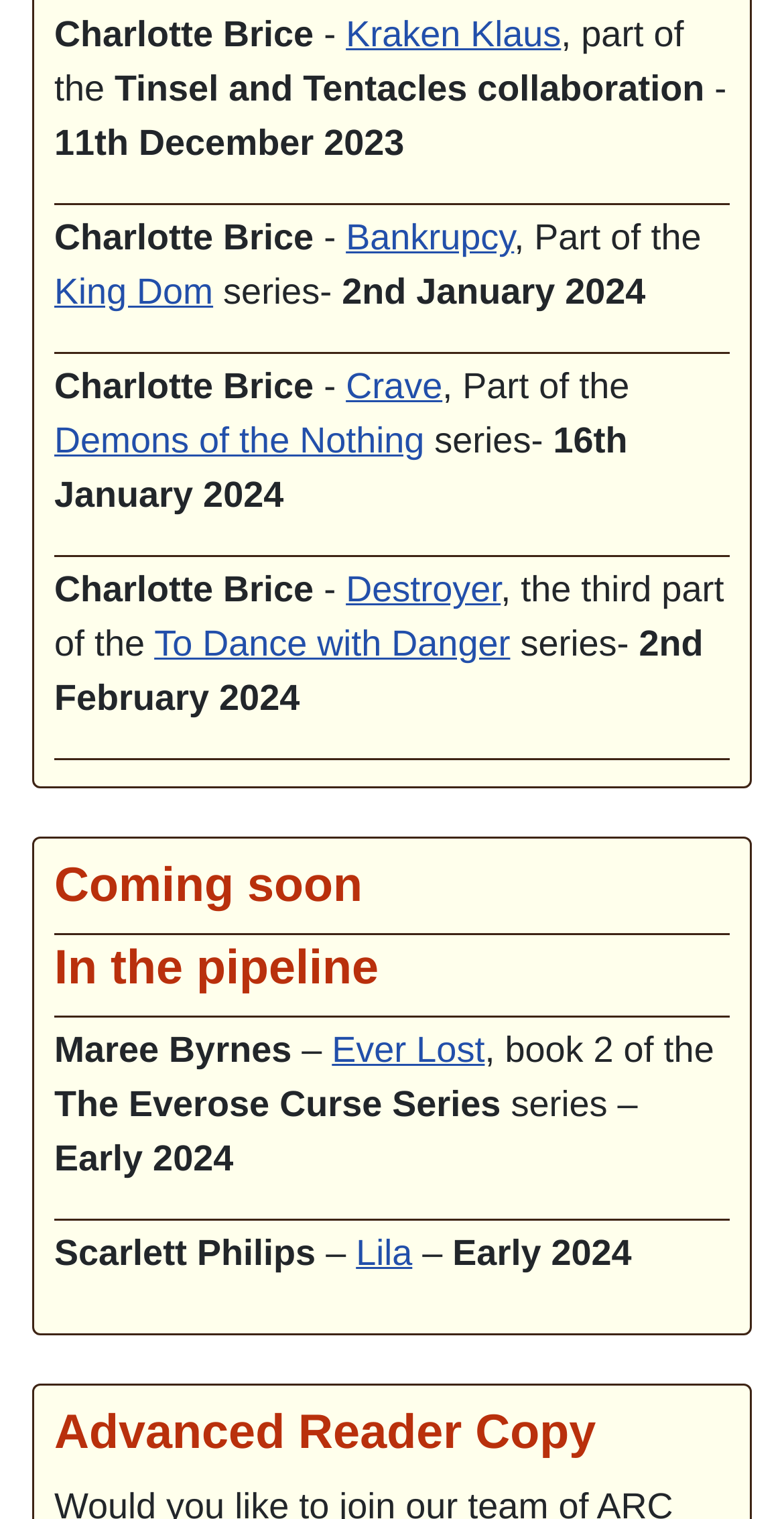For the element described, predict the bounding box coordinates as (top-left x, top-left y, bottom-right x, bottom-right y). All values should be between 0 and 1. Element description: Bankrupcy

[0.441, 0.143, 0.656, 0.17]